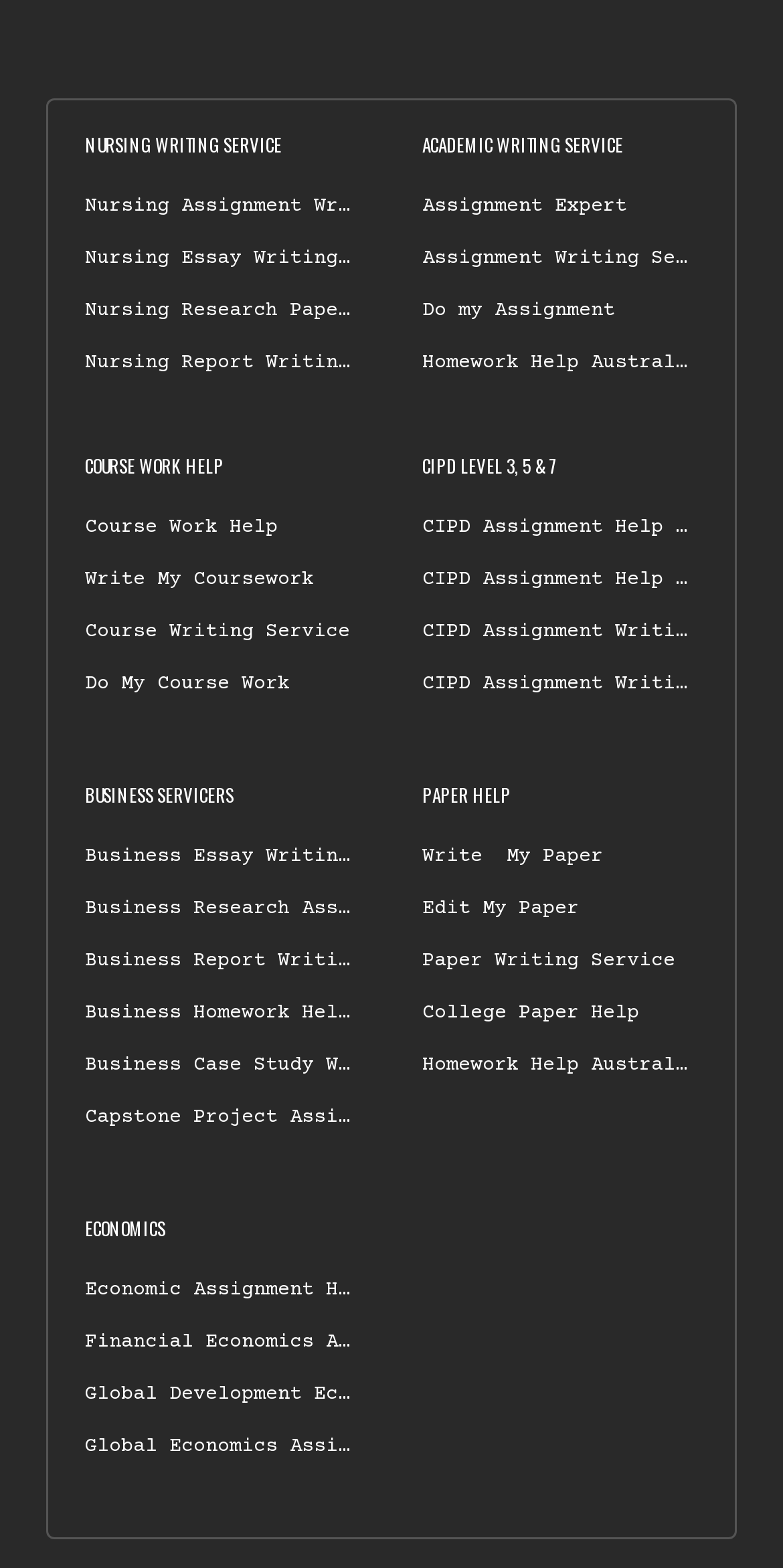Please mark the bounding box coordinates of the area that should be clicked to carry out the instruction: "Explore CIPD Assignment Help UK".

[0.539, 0.329, 0.893, 0.343]